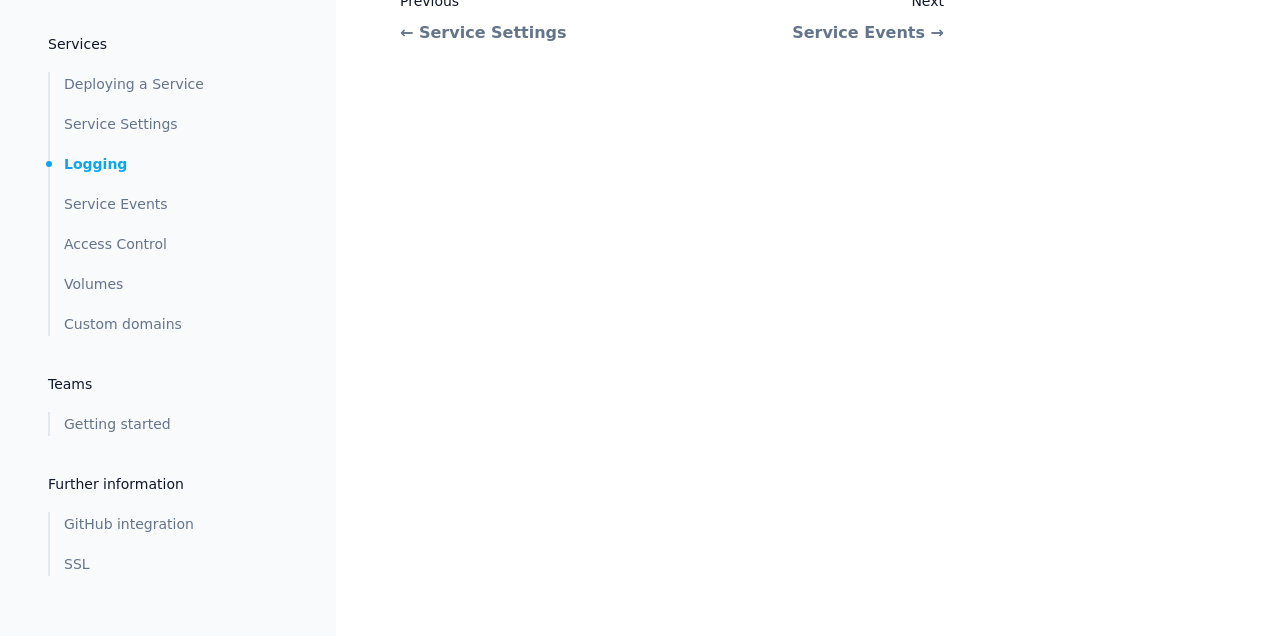Please provide the bounding box coordinates in the format (top-left x, top-left y, bottom-right x, bottom-right y). Remember, all values are floating point numbers between 0 and 1. What is the bounding box coordinate of the region described as: SSL

[0.039, 0.862, 0.212, 0.9]